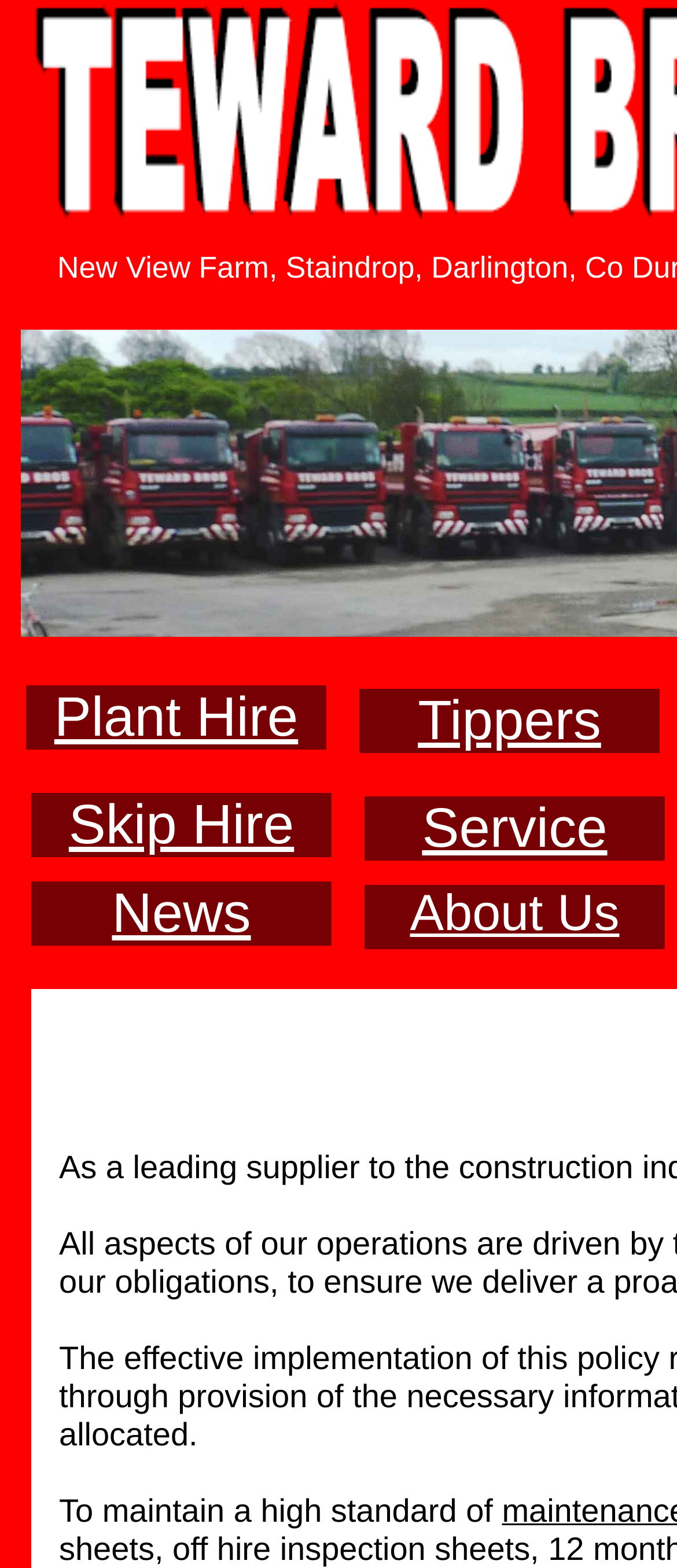Can users learn more about the company?
Respond to the question with a single word or phrase according to the image.

Yes